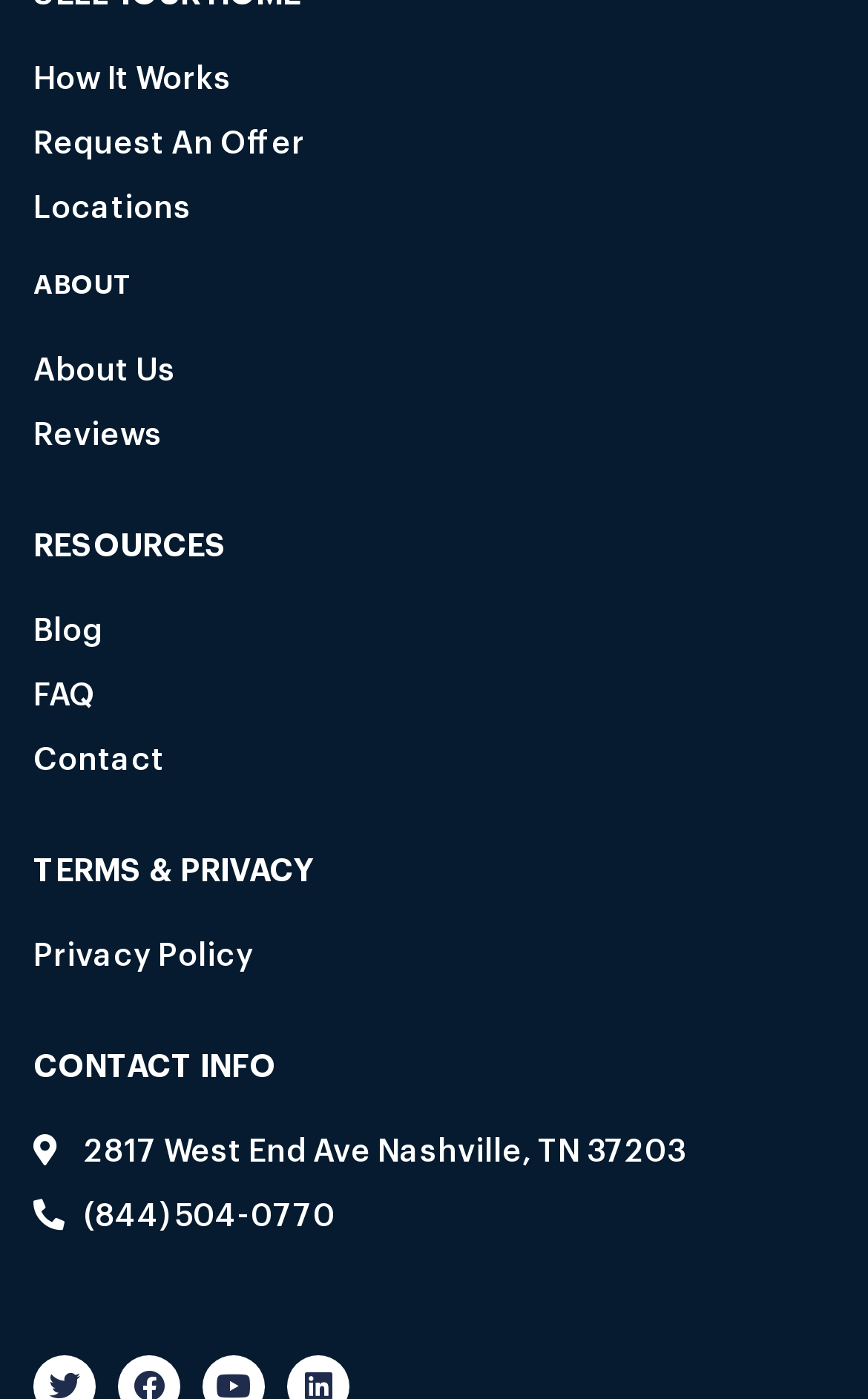Answer this question in one word or a short phrase: What is the first link on the webpage?

How It Works